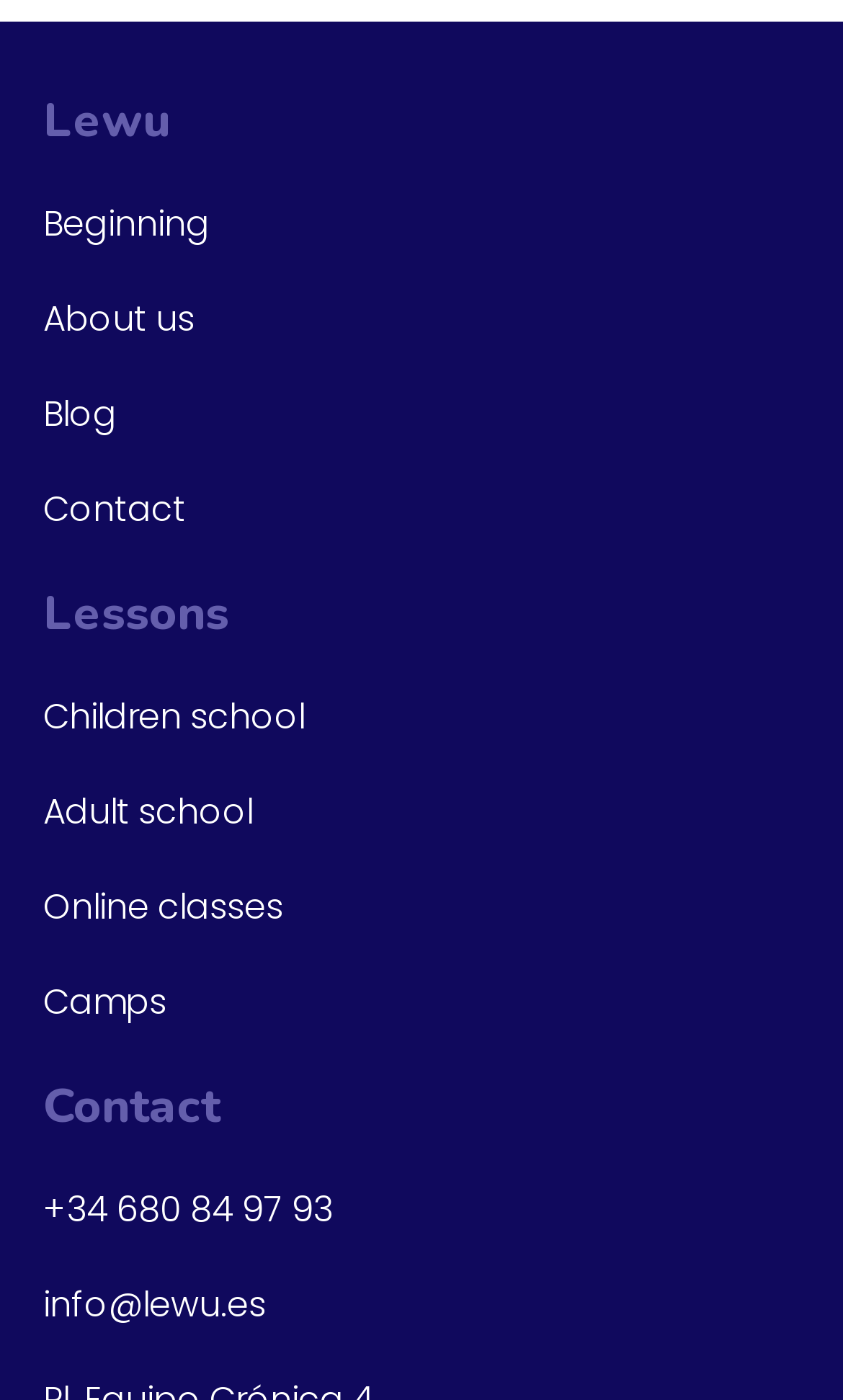How many headings are on the webpage?
Deliver a detailed and extensive answer to the question.

I found three headings on the webpage: 'Lewu', 'Lessons', and 'Contact'. These headings have bounding box coordinates of [0.051, 0.069, 0.949, 0.103], [0.051, 0.421, 0.949, 0.455], and [0.051, 0.773, 0.949, 0.807] respectively.